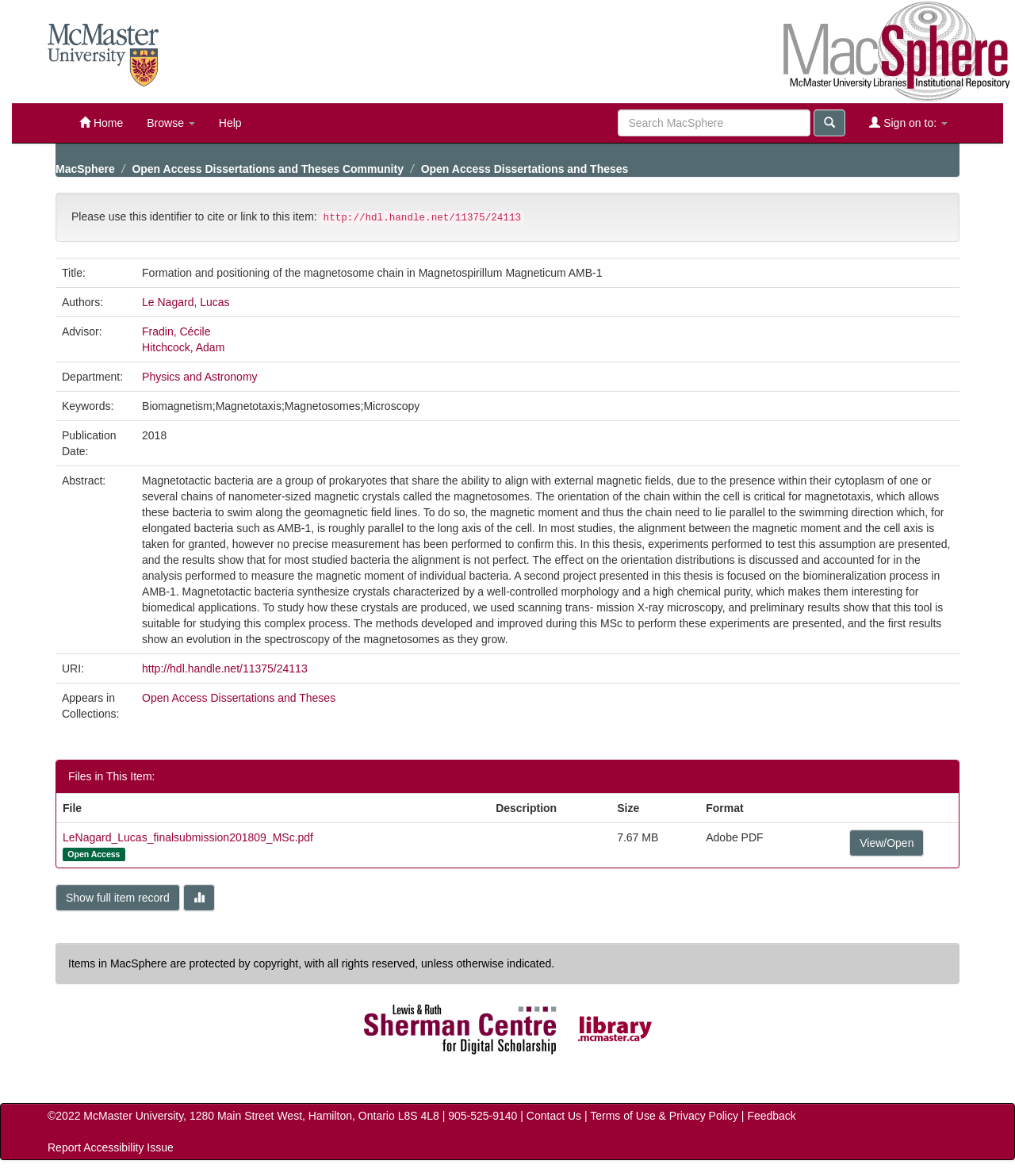Who is the author of the dissertation?
Using the image as a reference, deliver a detailed and thorough answer to the question.

I found the author's name by looking at the table with the gridcells, where the author's name is mentioned in the second gridcell of the second row.